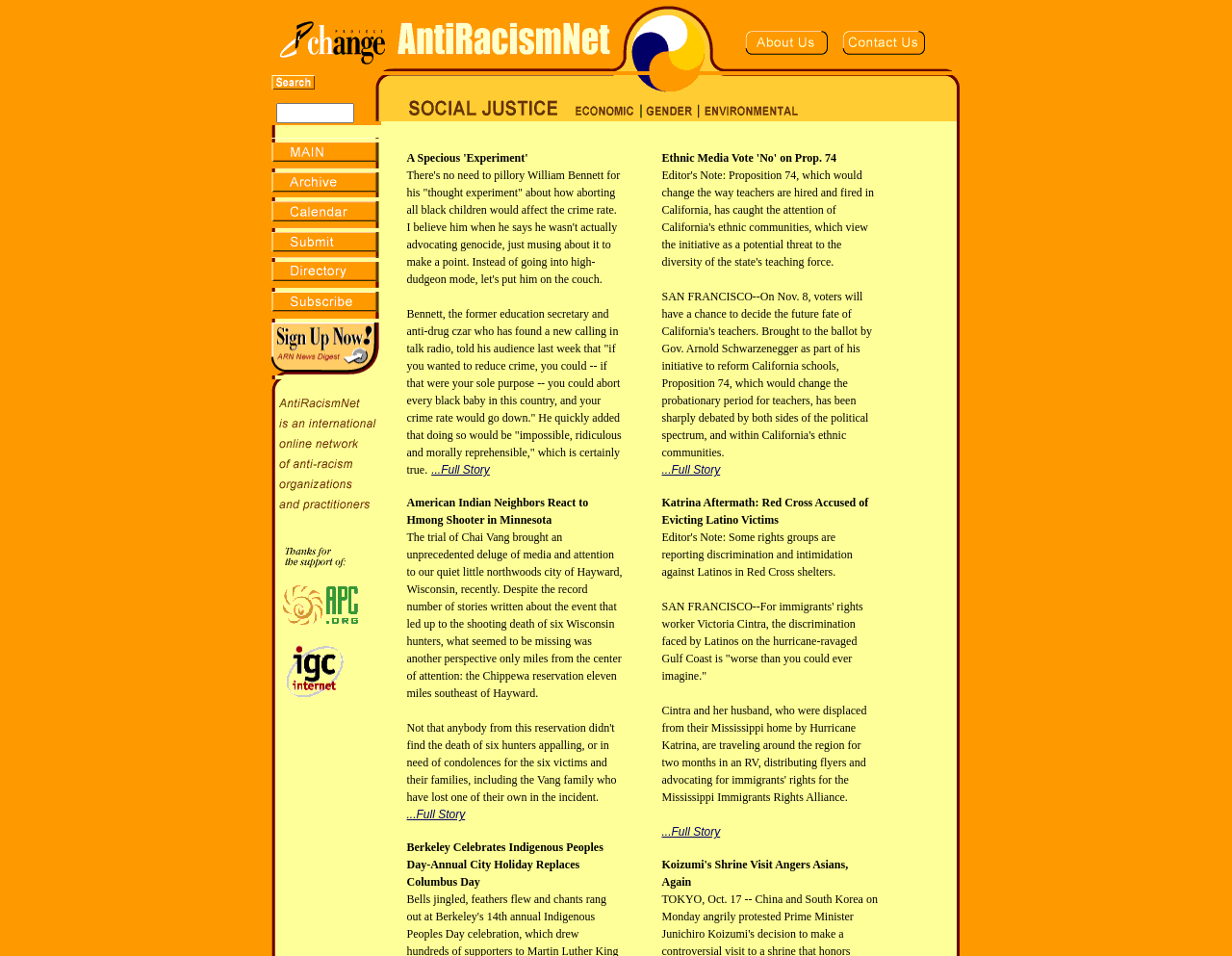Highlight the bounding box coordinates of the region I should click on to meet the following instruction: "Click the first link in the top row".

[0.22, 0.06, 0.318, 0.078]